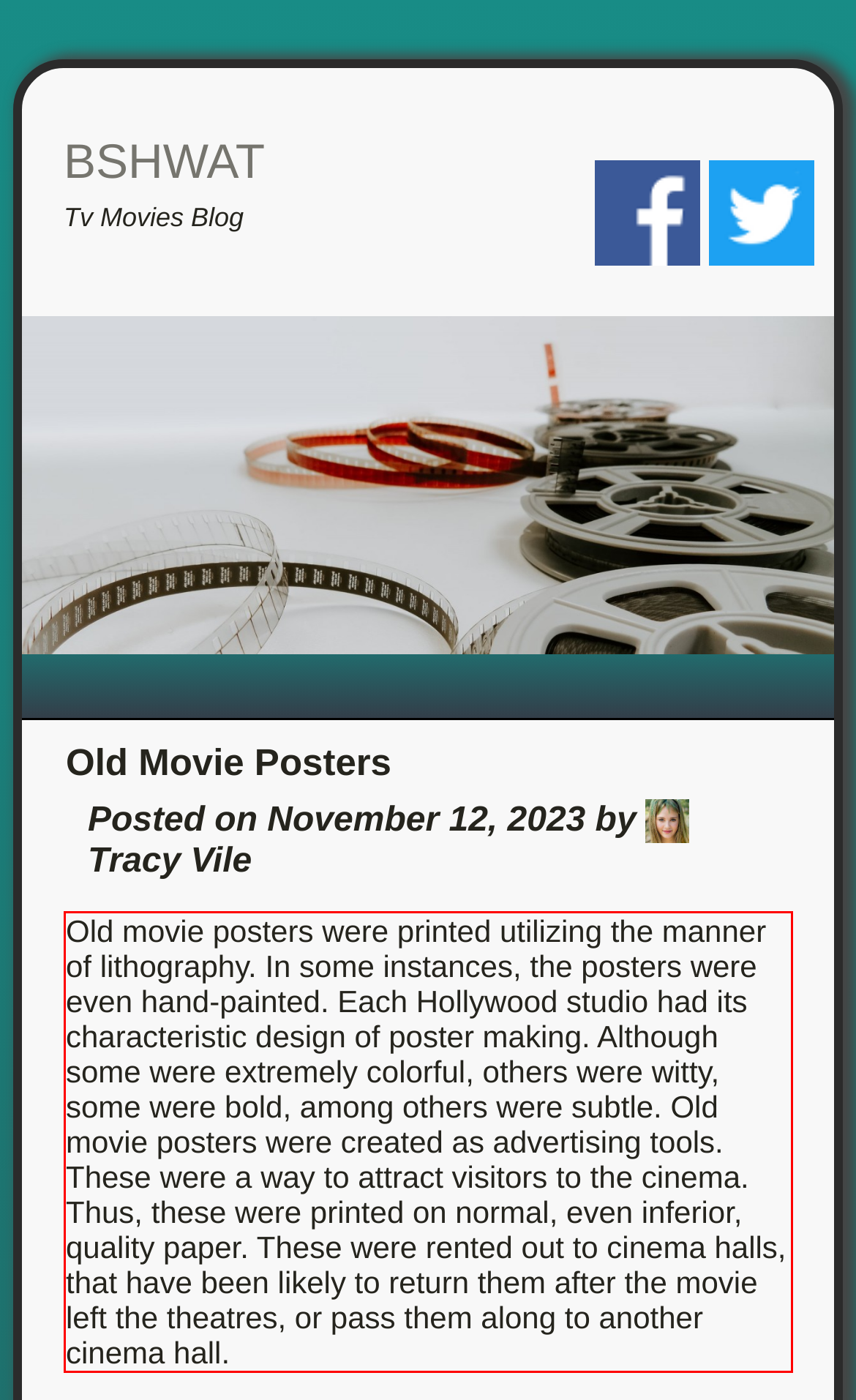Observe the screenshot of the webpage that includes a red rectangle bounding box. Conduct OCR on the content inside this red bounding box and generate the text.

Old movie posters were printed utilizing the manner of lithography. In some instances, the posters were even hand-painted. Each Hollywood studio had its characteristic design of poster making. Although some were extremely colorful, others were witty, some were bold, among others were subtle. Old movie posters were created as advertising tools. These were a way to attract visitors to the cinema. Thus, these were printed on normal, even inferior, quality paper. These were rented out to cinema halls, that have been likely to return them after the movie left the theatres, or pass them along to another cinema hall.